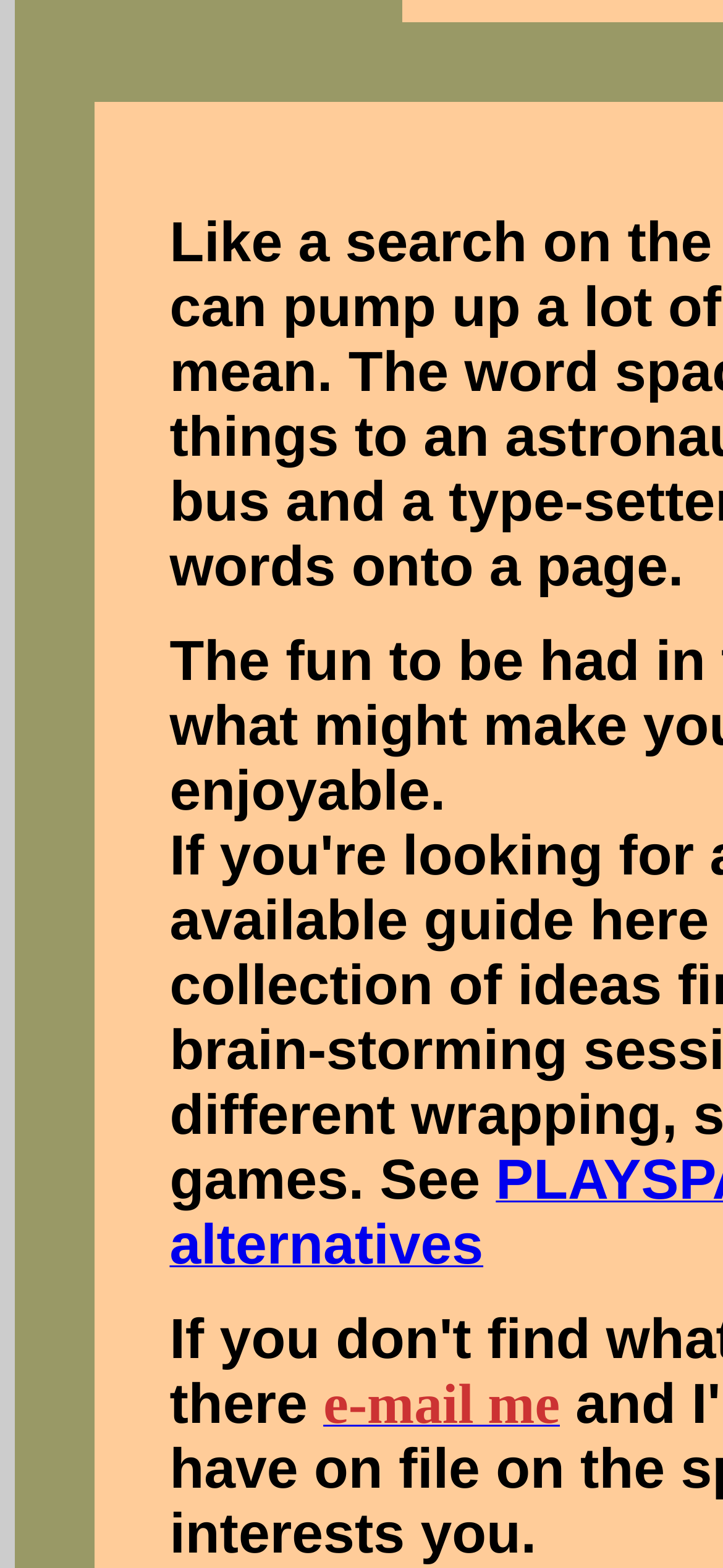Highlight the bounding box of the UI element that corresponds to this description: "Go to Top".

None